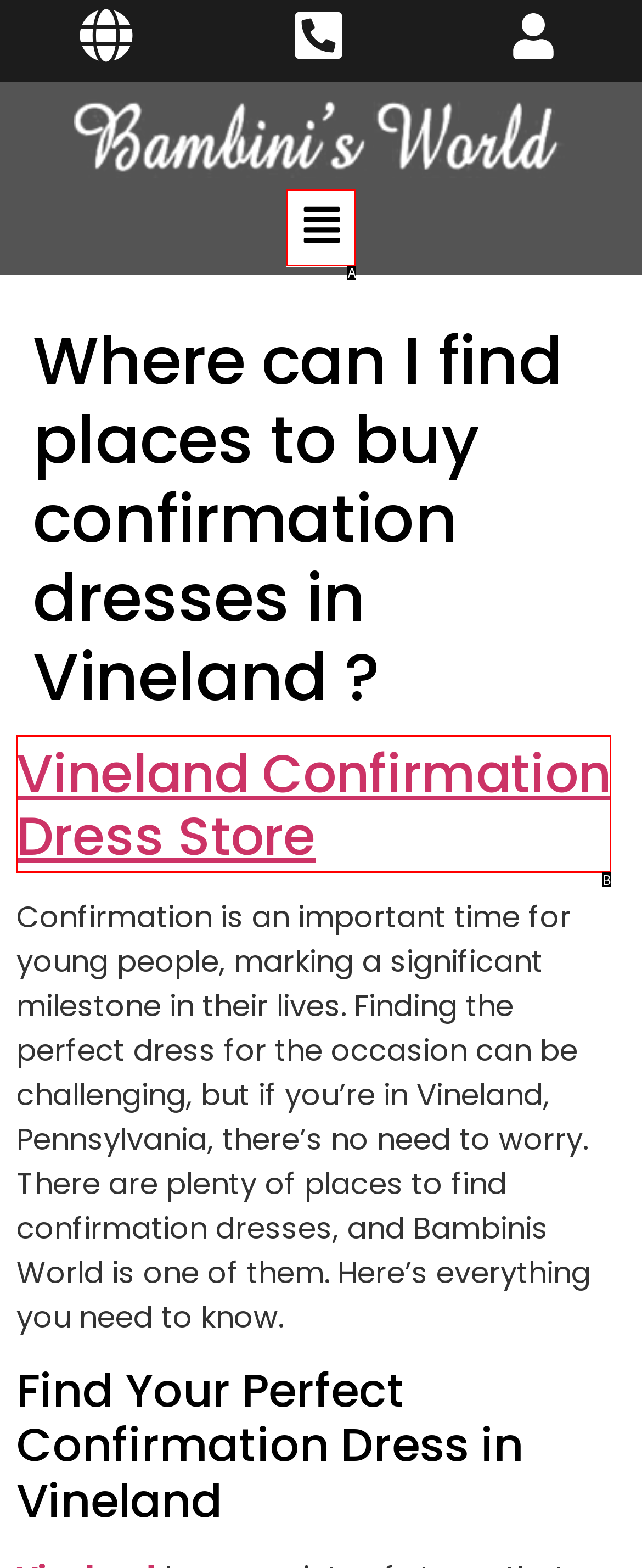Choose the option that best matches the description: Menu
Indicate the letter of the matching option directly.

A